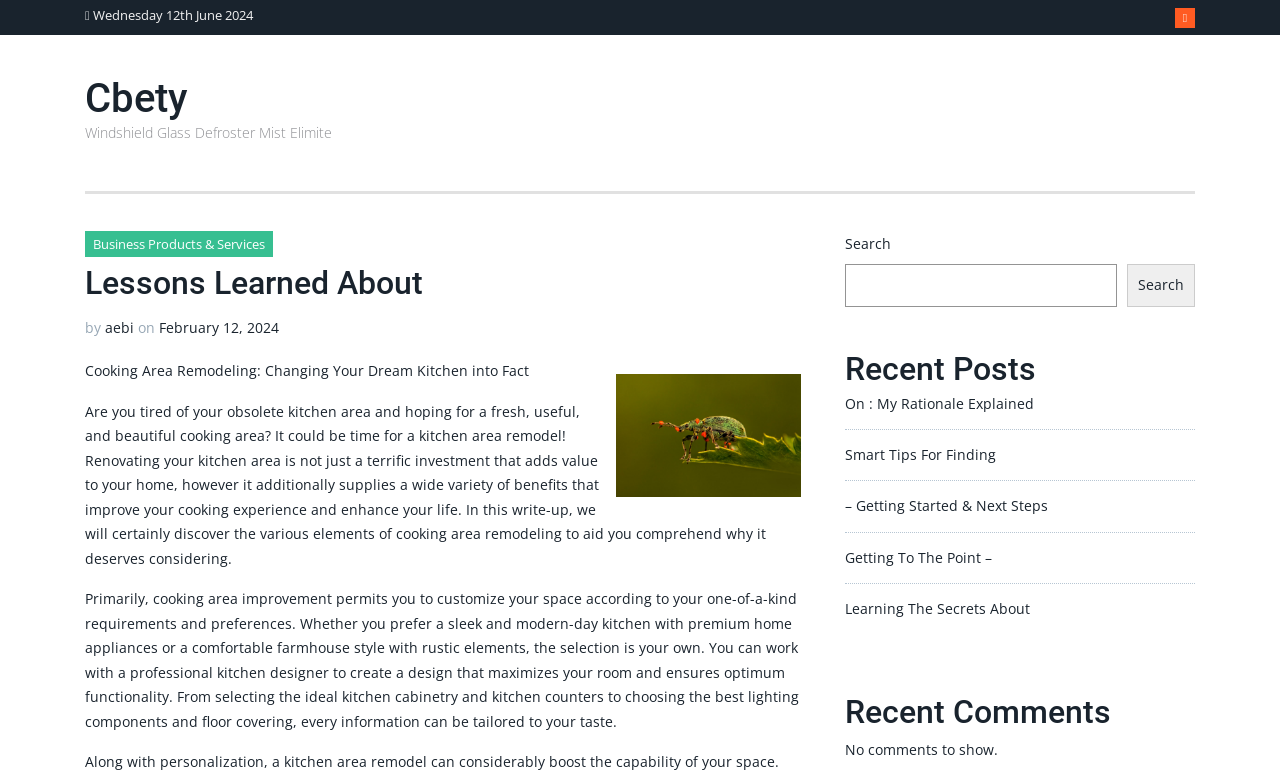Elaborate on the different components and information displayed on the webpage.

The webpage is titled "Lessons Learned About – Cbety" and appears to be a blog or article page. At the top, there is a date "Wednesday 12th June 2024" and a small icon. Below that, there is a heading "Cbety" with a link to the same text. 

To the right of the heading, there is a search bar with a search button and a placeholder text "Search". Below the search bar, there is a heading "Recent Posts" followed by a list of five links to different articles, including "On : My Rationale Explained", "Smart Tips For Finding", and others.

On the left side of the page, there is a main article section. The article title is "Lessons Learned About" followed by the author's name "aebi" and the date "February 12, 2024". The article is divided into several paragraphs, discussing the benefits of kitchen remodeling, including customizing the space according to one's needs and preferences, and improving the cooking experience.

There is an image on the page, likely related to kitchen remodeling, placed between the article title and the main content. Below the image, there are two paragraphs of text, followed by another paragraph that continues the discussion on kitchen remodeling.

At the bottom of the page, there is a heading "Recent Comments" with a message "No comments to show."